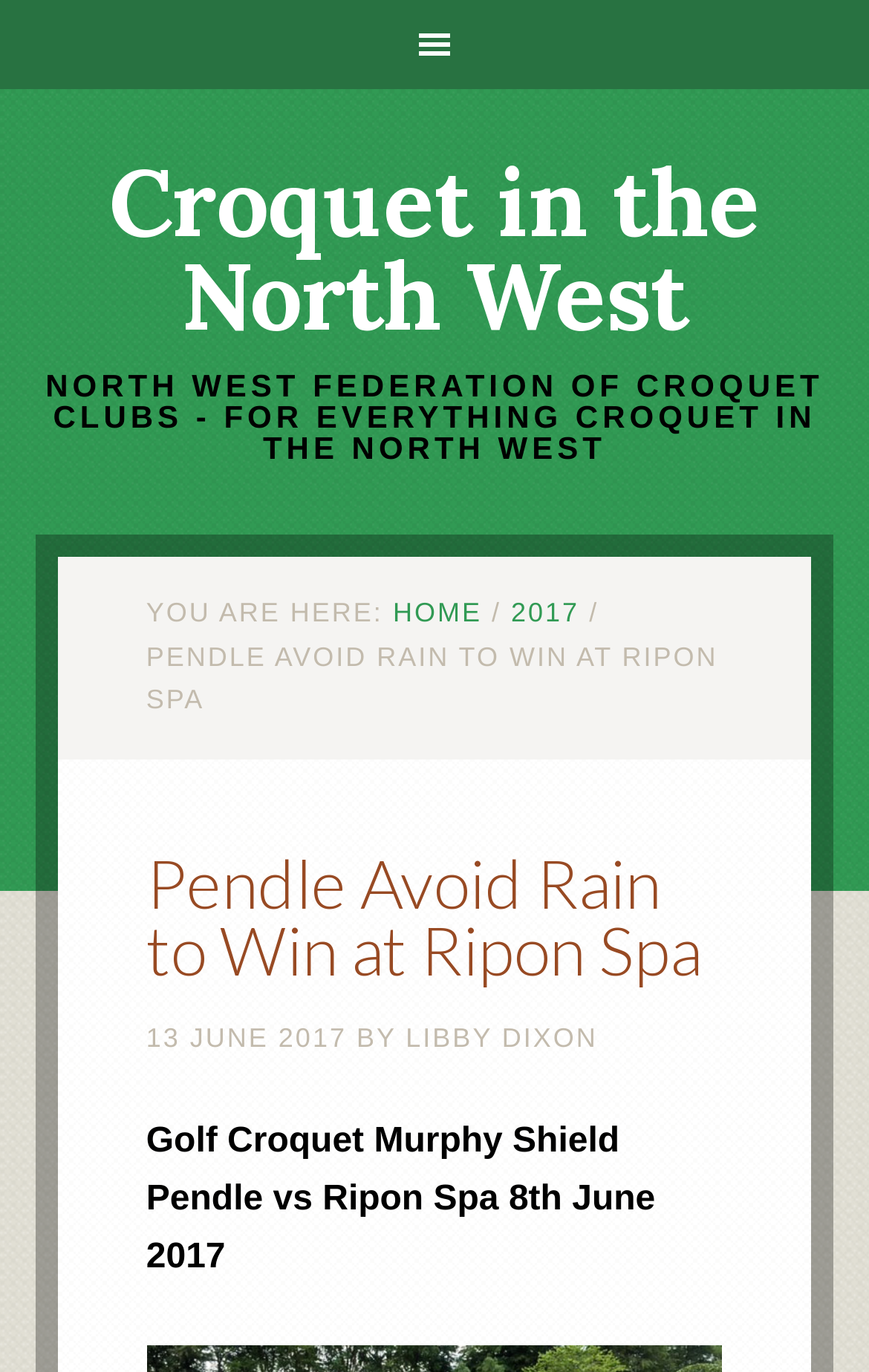Who wrote the article?
Refer to the image and provide a detailed answer to the question.

I found the answer by looking at the link element with the content 'LIBBY DIXON' which is a child of the header element.